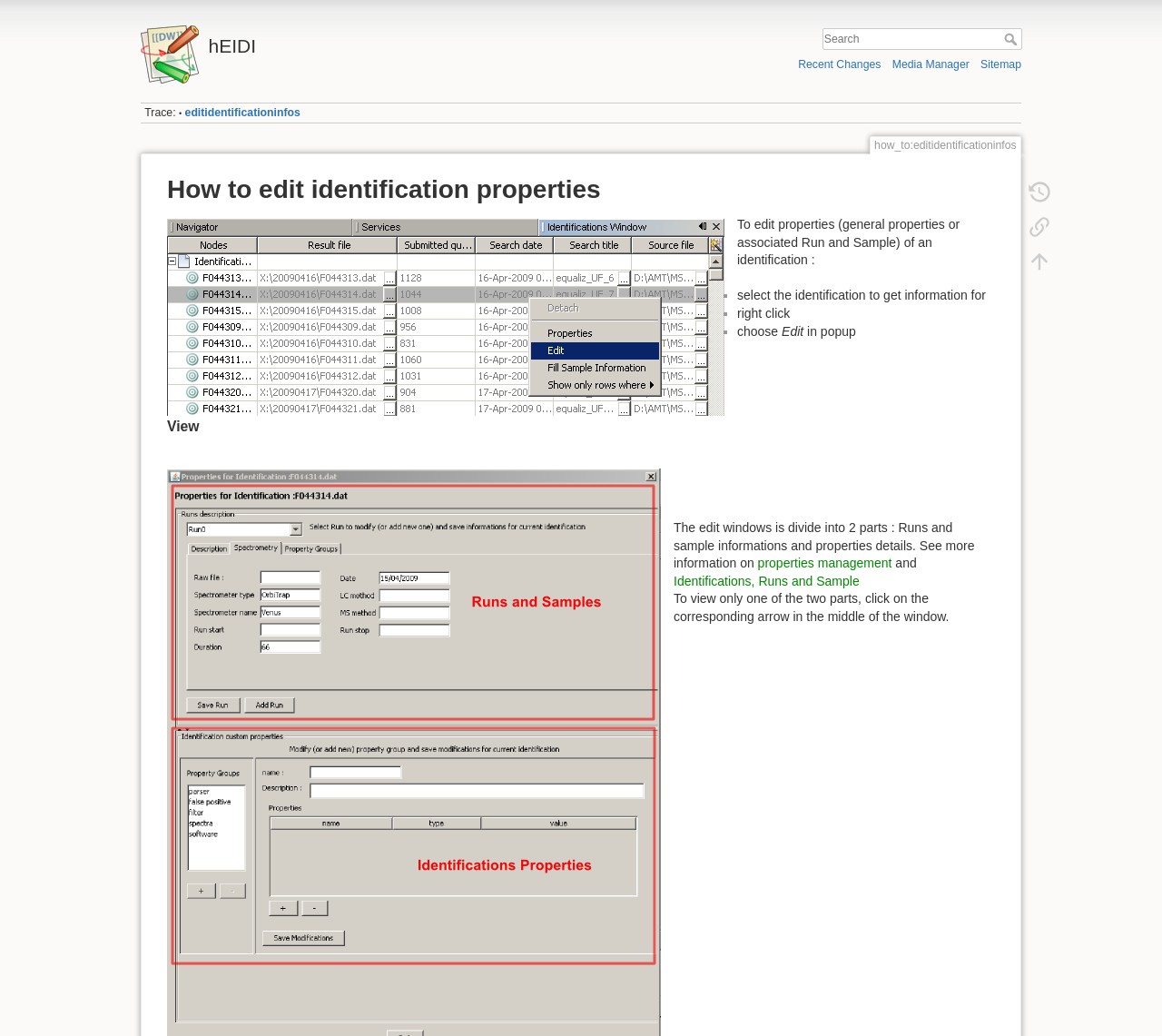Show the bounding box coordinates of the element that should be clicked to complete the task: "Share on Facebook".

None